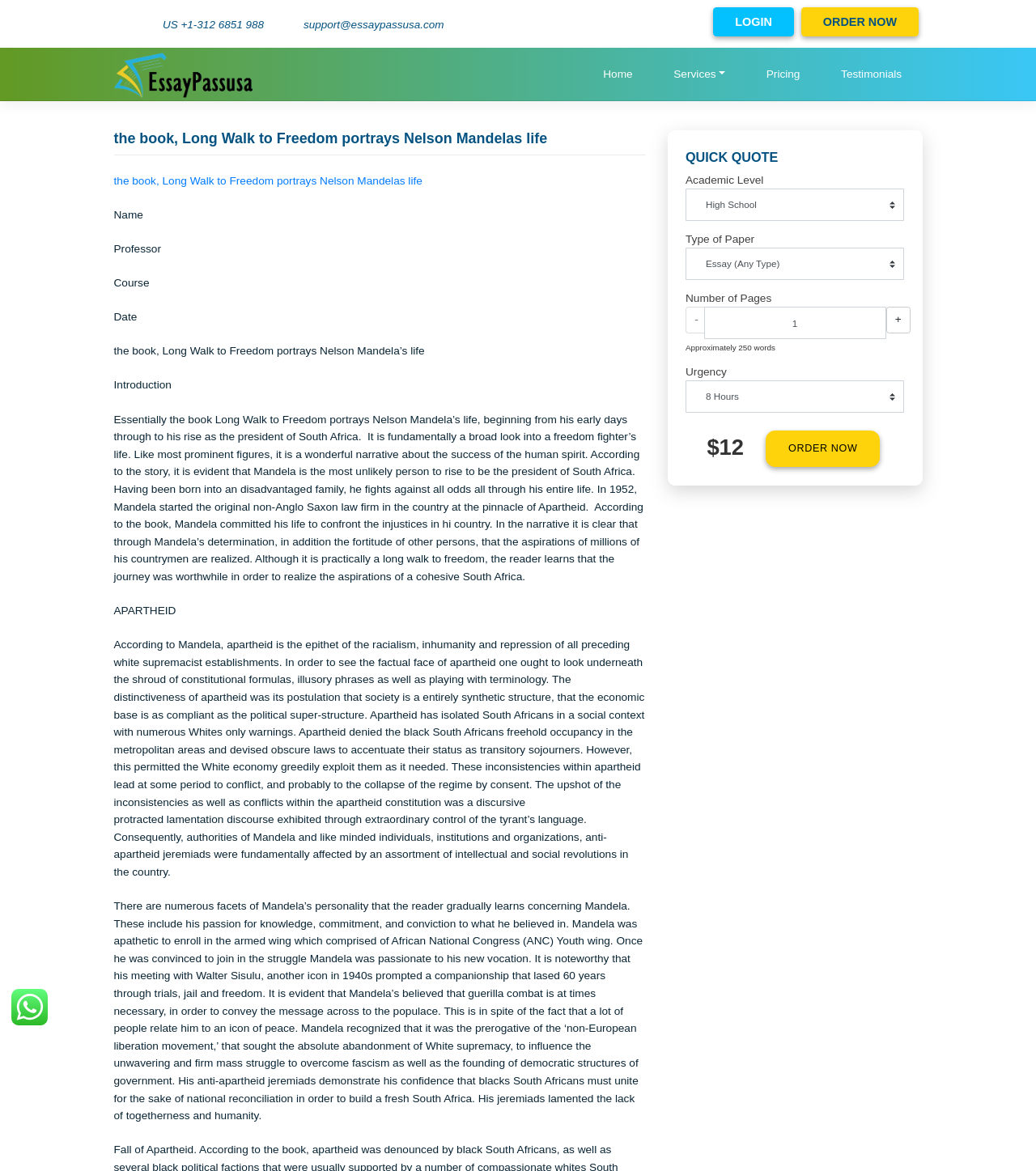Find and generate the main title of the webpage.

the book, Long Walk to Freedom portrays Nelson Mandelas life